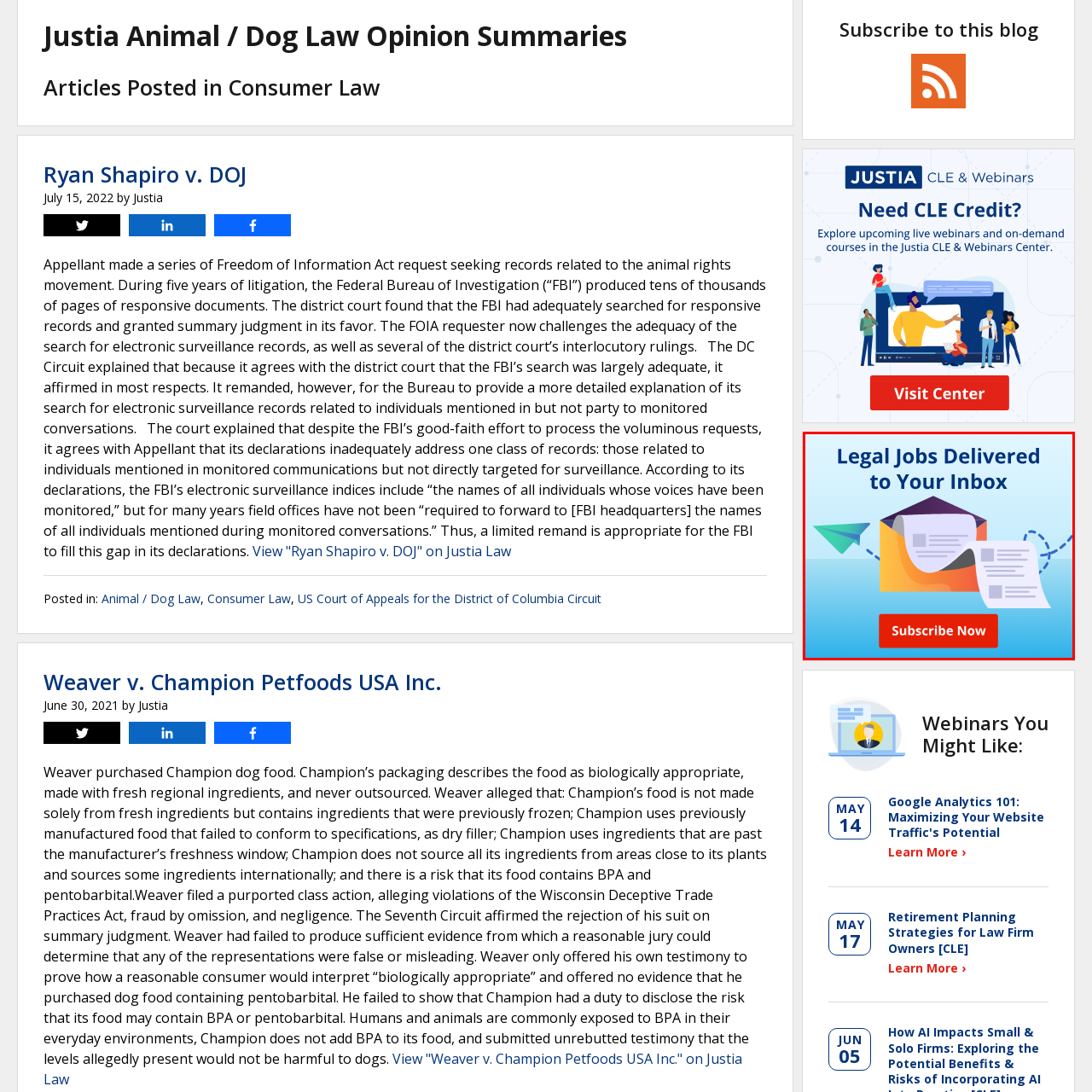What is the purpose of the paper airplane?
Check the image enclosed by the red bounding box and reply to the question using a single word or phrase.

swift communication